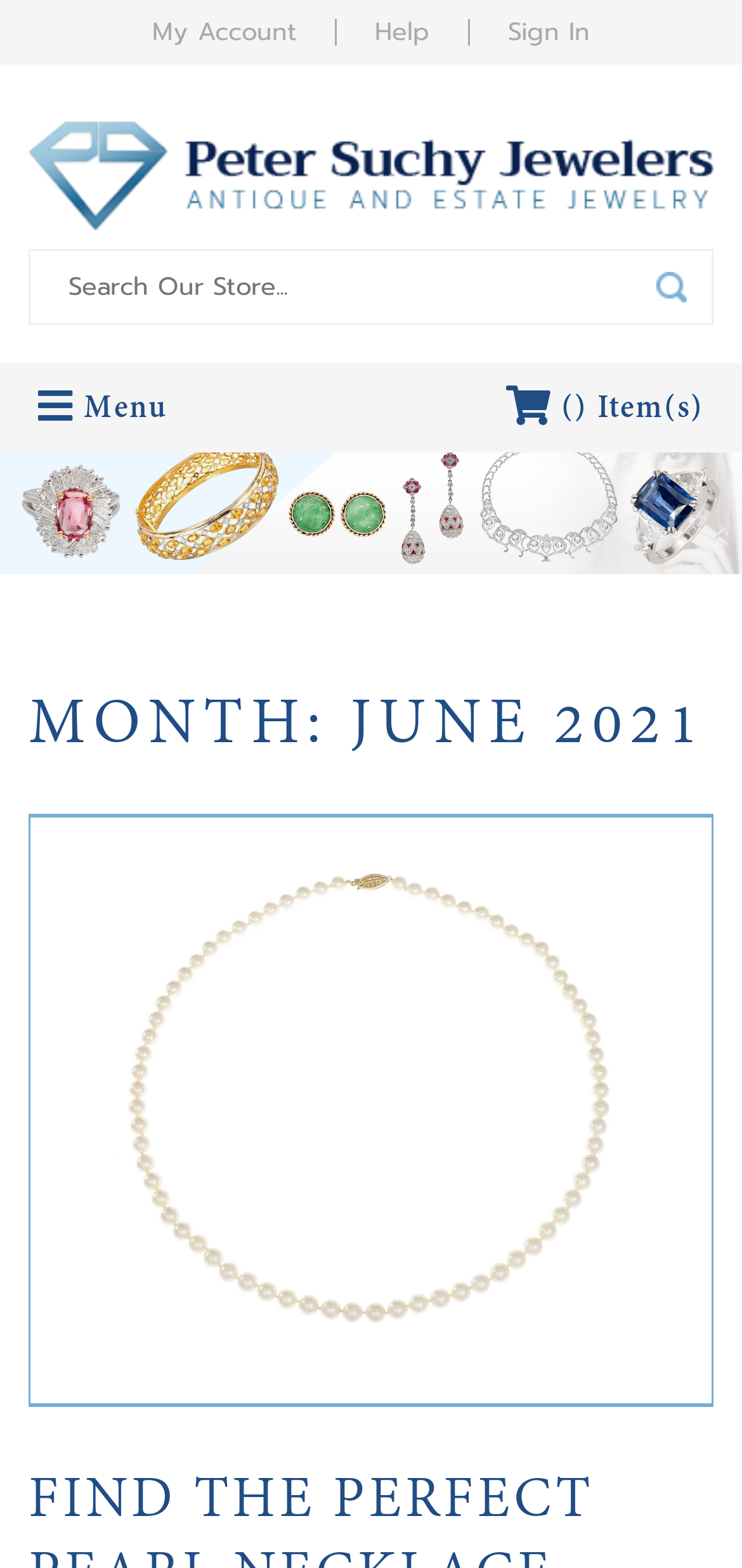Using details from the image, please answer the following question comprehensively:
Is the search box required?

I checked the search box and found that it is not required, as indicated by the 'required: False' attribute.